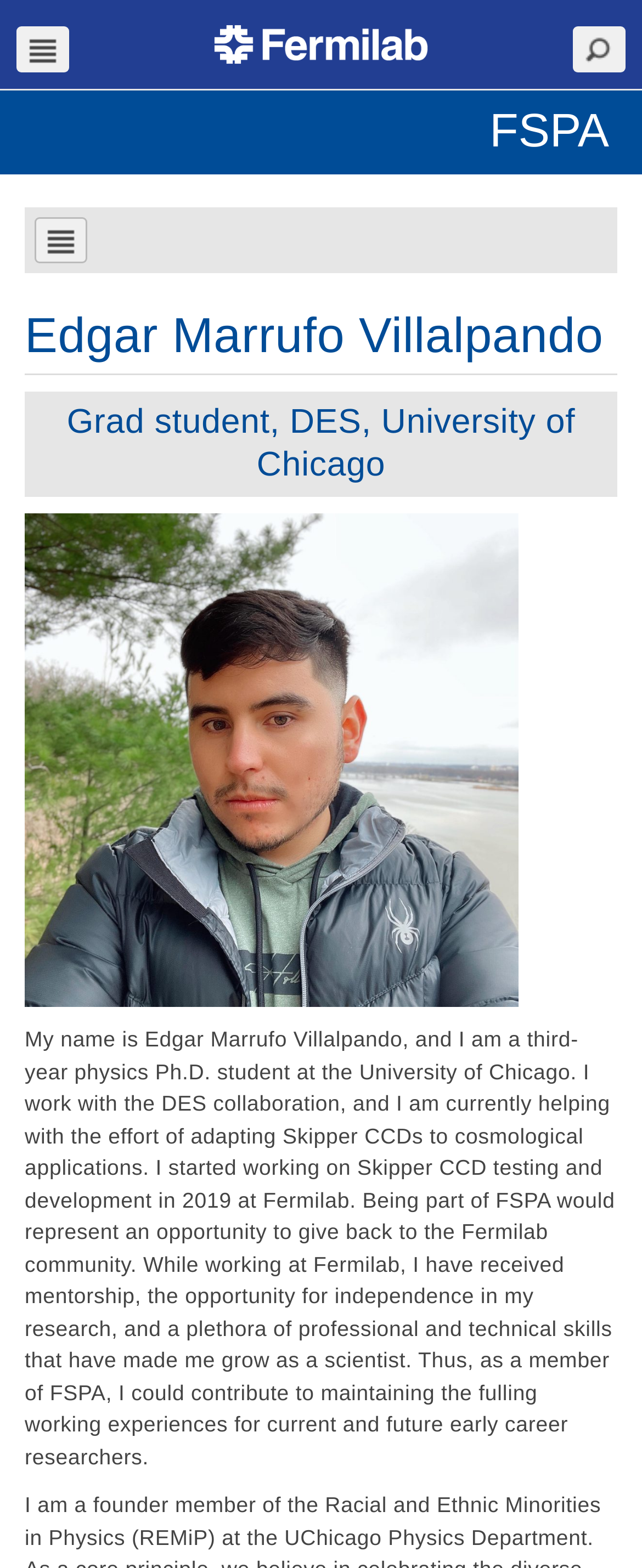From the image, can you give a detailed response to the question below:
What is Edgar Marrufo Villalpando's current role?

I found this answer by looking at the heading 'Grad student, DES, University of Chicago' which is a subheading under the main heading 'Edgar Marrufo Villalpando'.